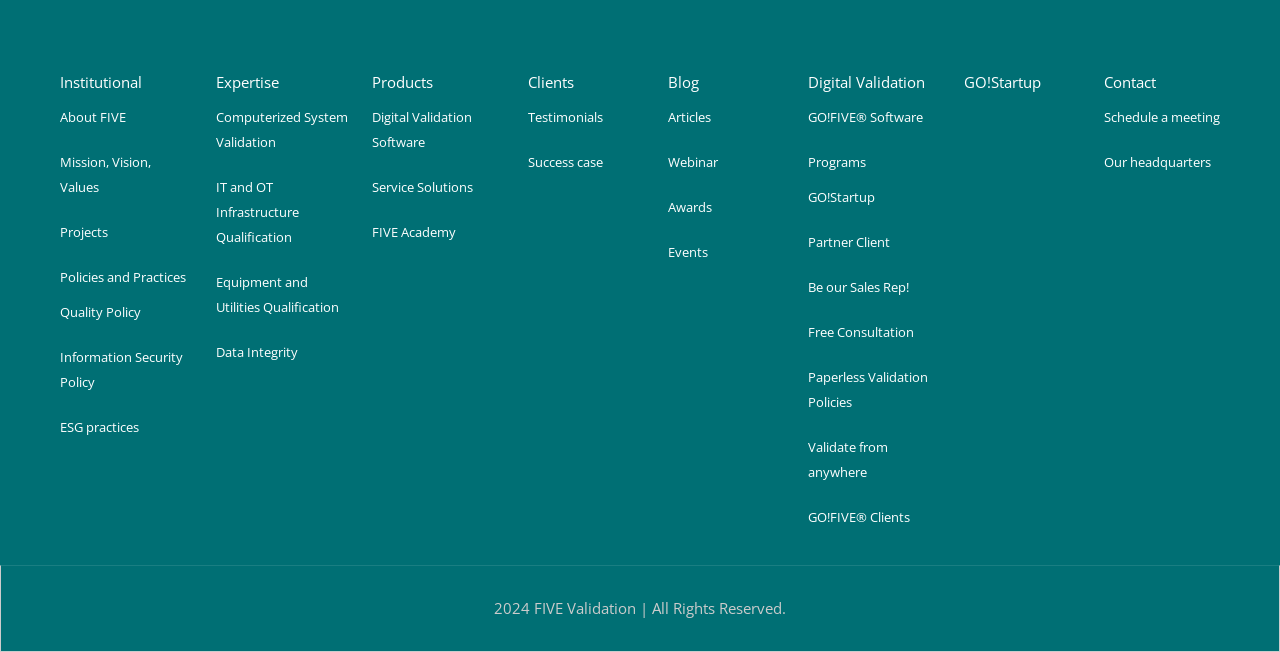Identify the bounding box coordinates of the specific part of the webpage to click to complete this instruction: "Read Articles".

[0.522, 0.153, 0.612, 0.207]